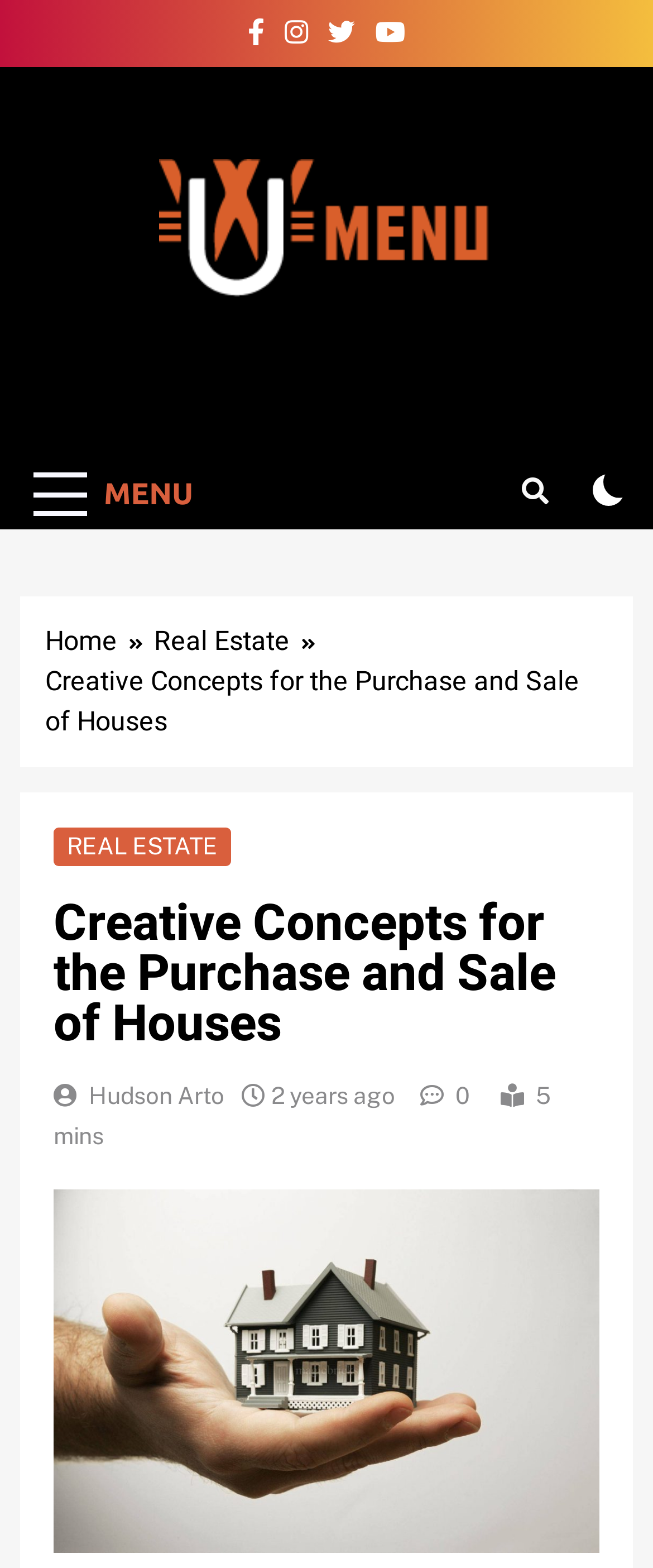What is the author of the article?
Answer the question with as much detail as possible.

I found the answer by looking at the header section, which has a link to 'Hudson Arto'. This link is likely the author of the article, as it's placed near the title of the article and has a similar formatting to the other links in the header section.